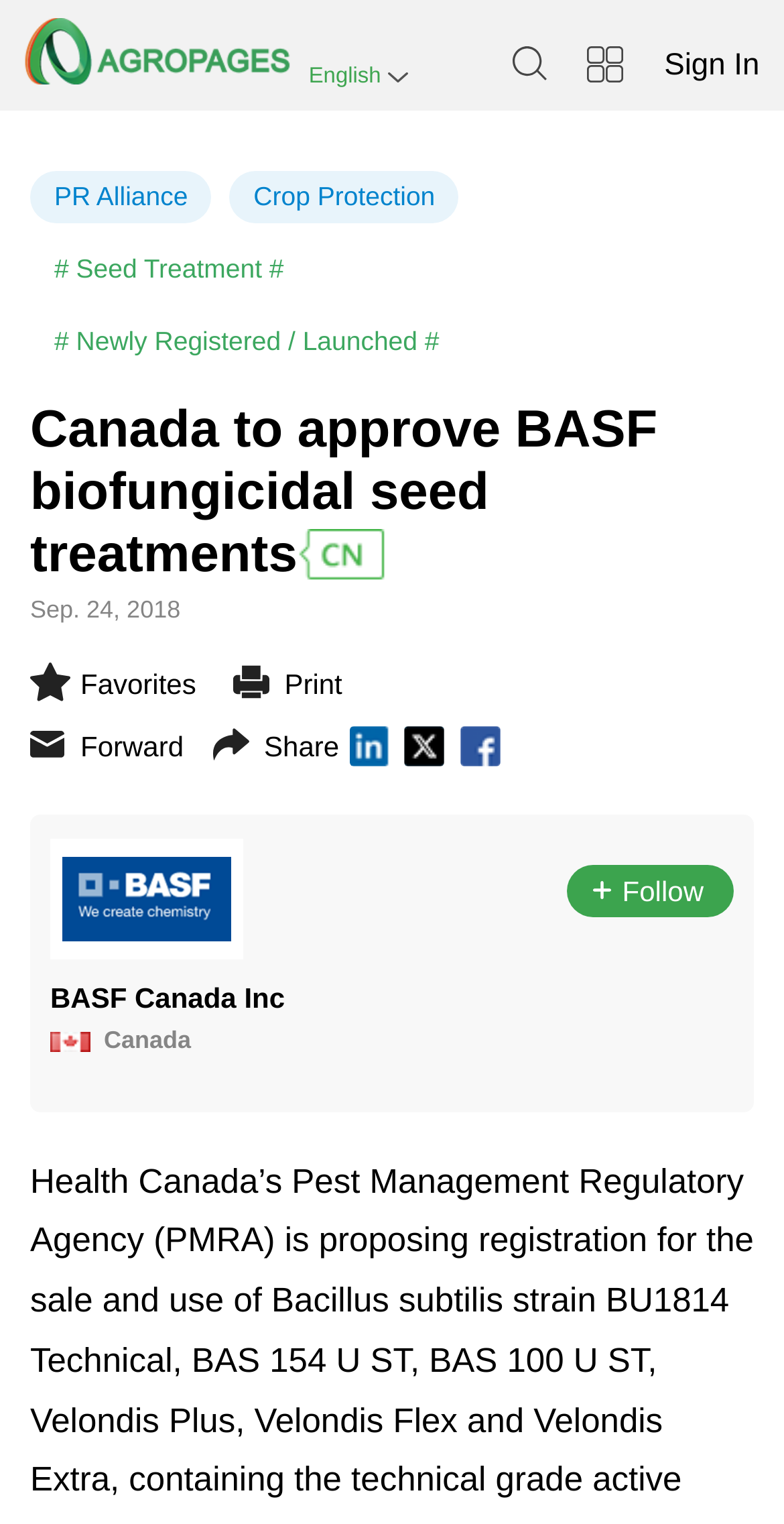What is the date of the news article?
Based on the visual, give a brief answer using one word or a short phrase.

Sep. 24, 2018